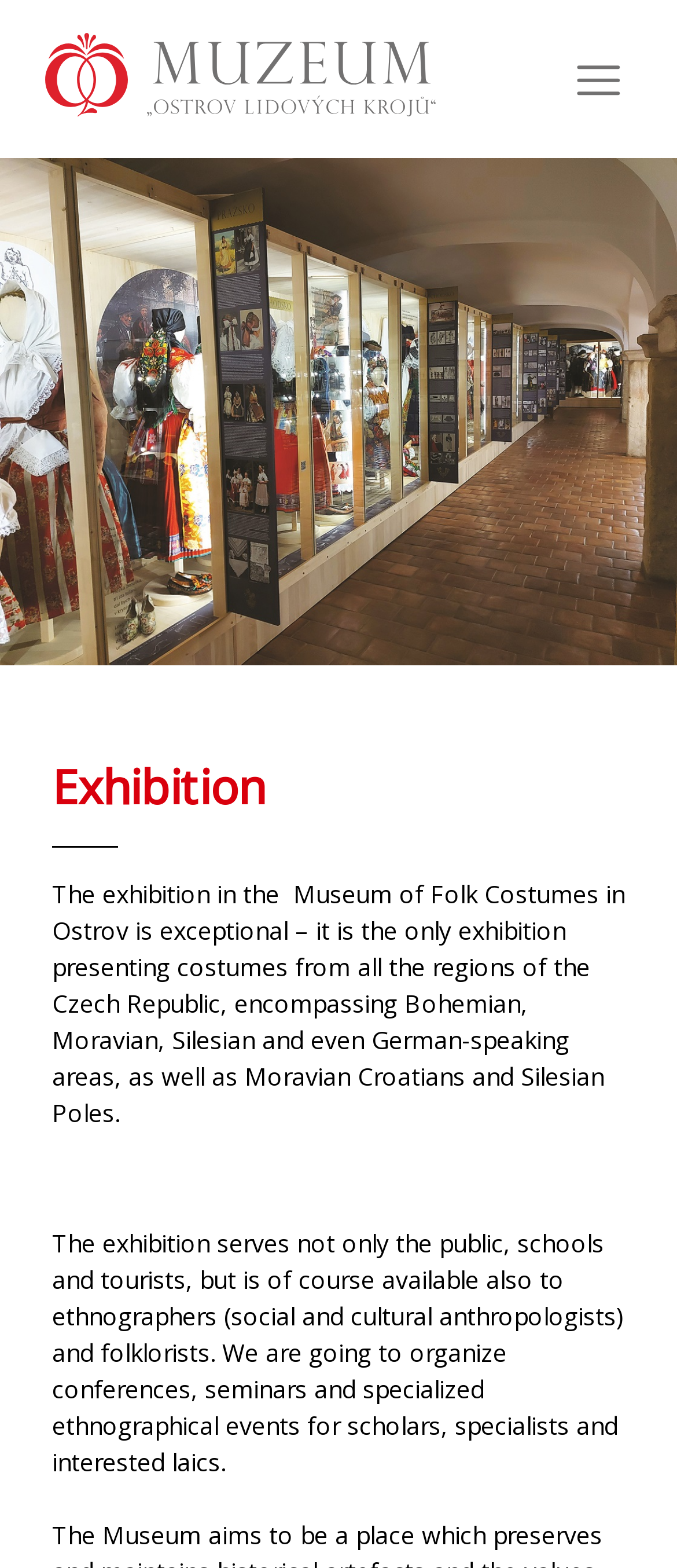What is the last menu item on the page?
Based on the visual content, answer with a single word or a brief phrase.

E-shop